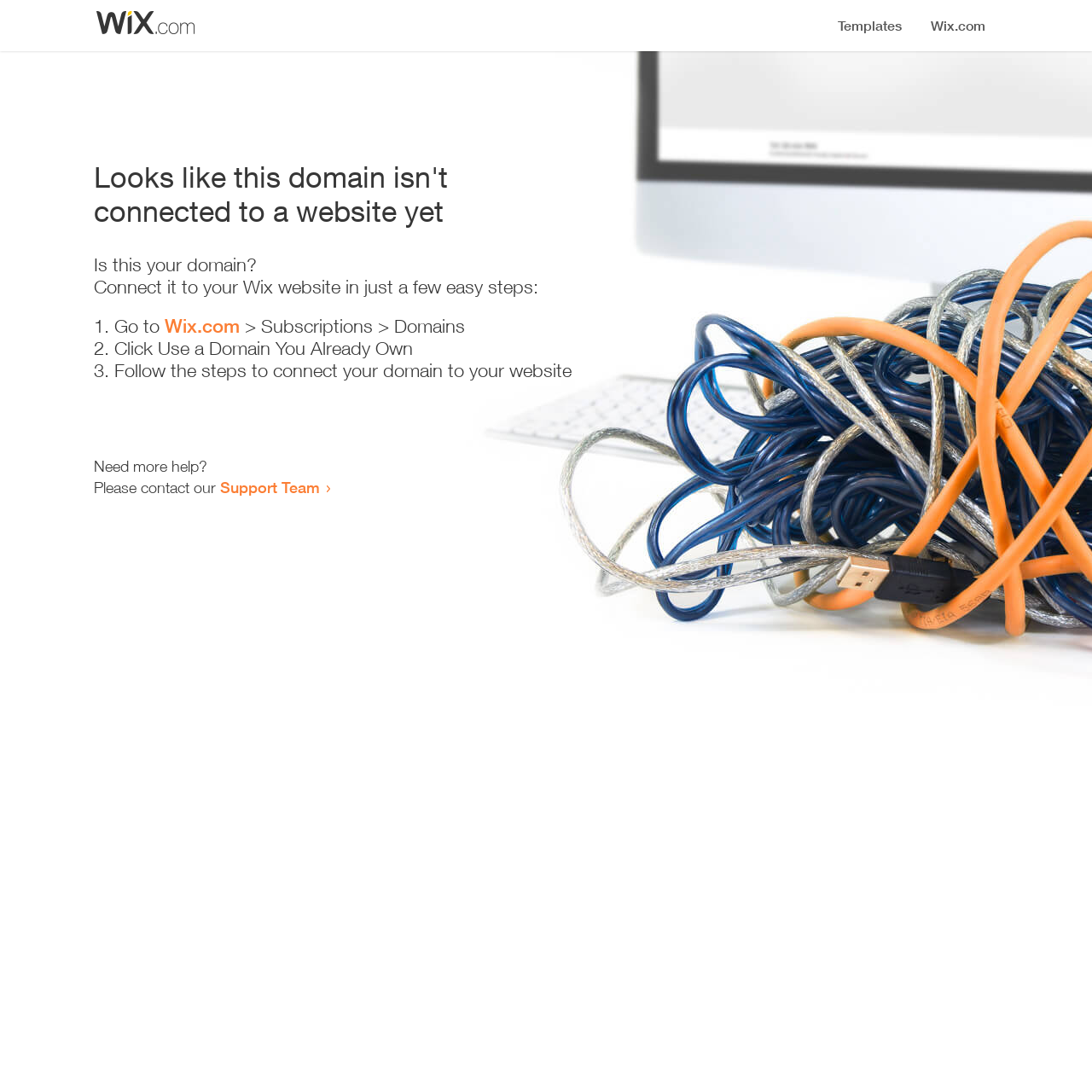Using the element description: "Support Team", determine the bounding box coordinates. The coordinates should be in the format [left, top, right, bottom], with values between 0 and 1.

[0.202, 0.438, 0.293, 0.455]